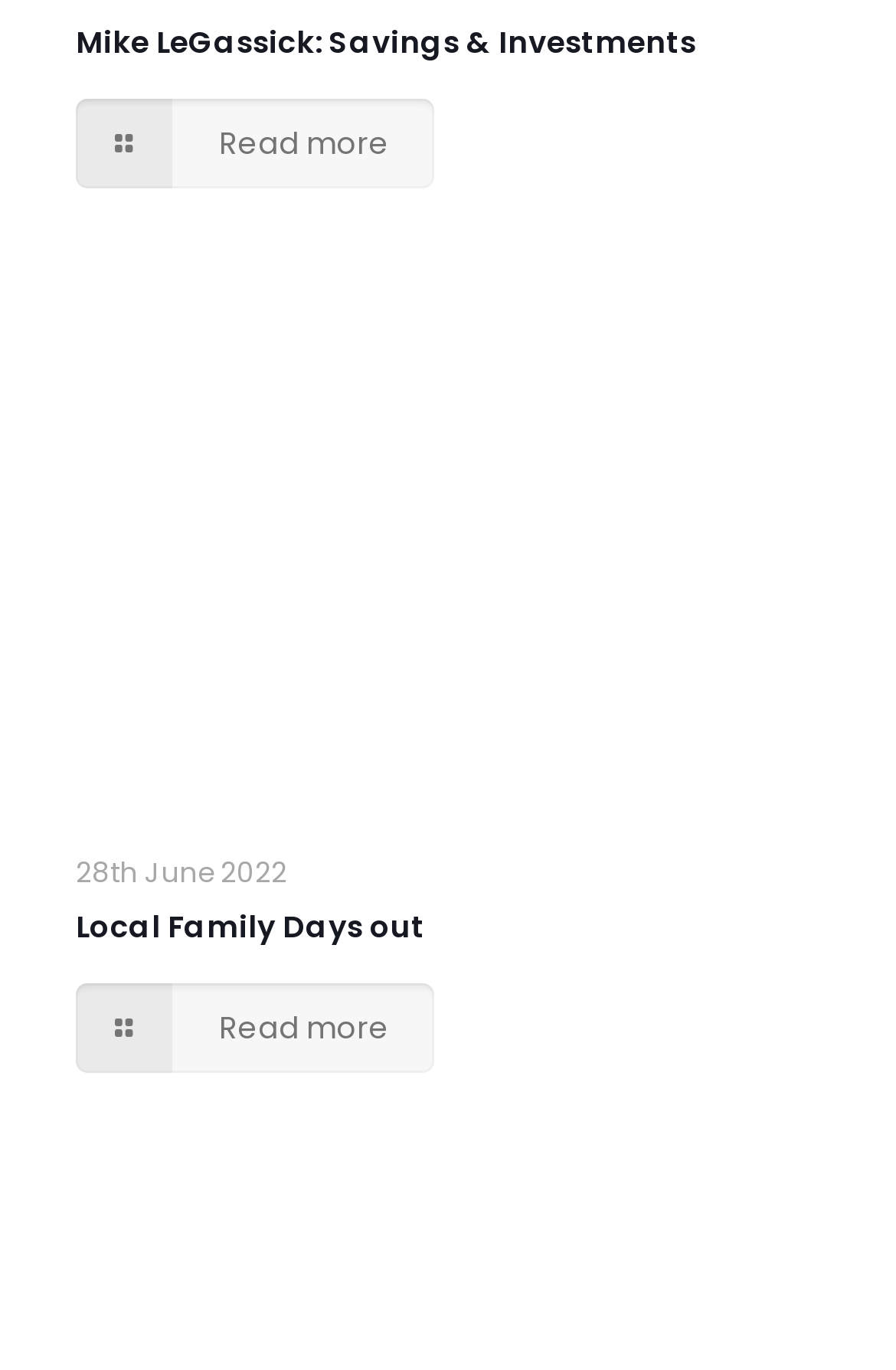Please determine the bounding box coordinates for the element that should be clicked to follow these instructions: "Read more about 'Mike LeGassick: Savings & Investments'".

[0.085, 0.072, 0.485, 0.137]